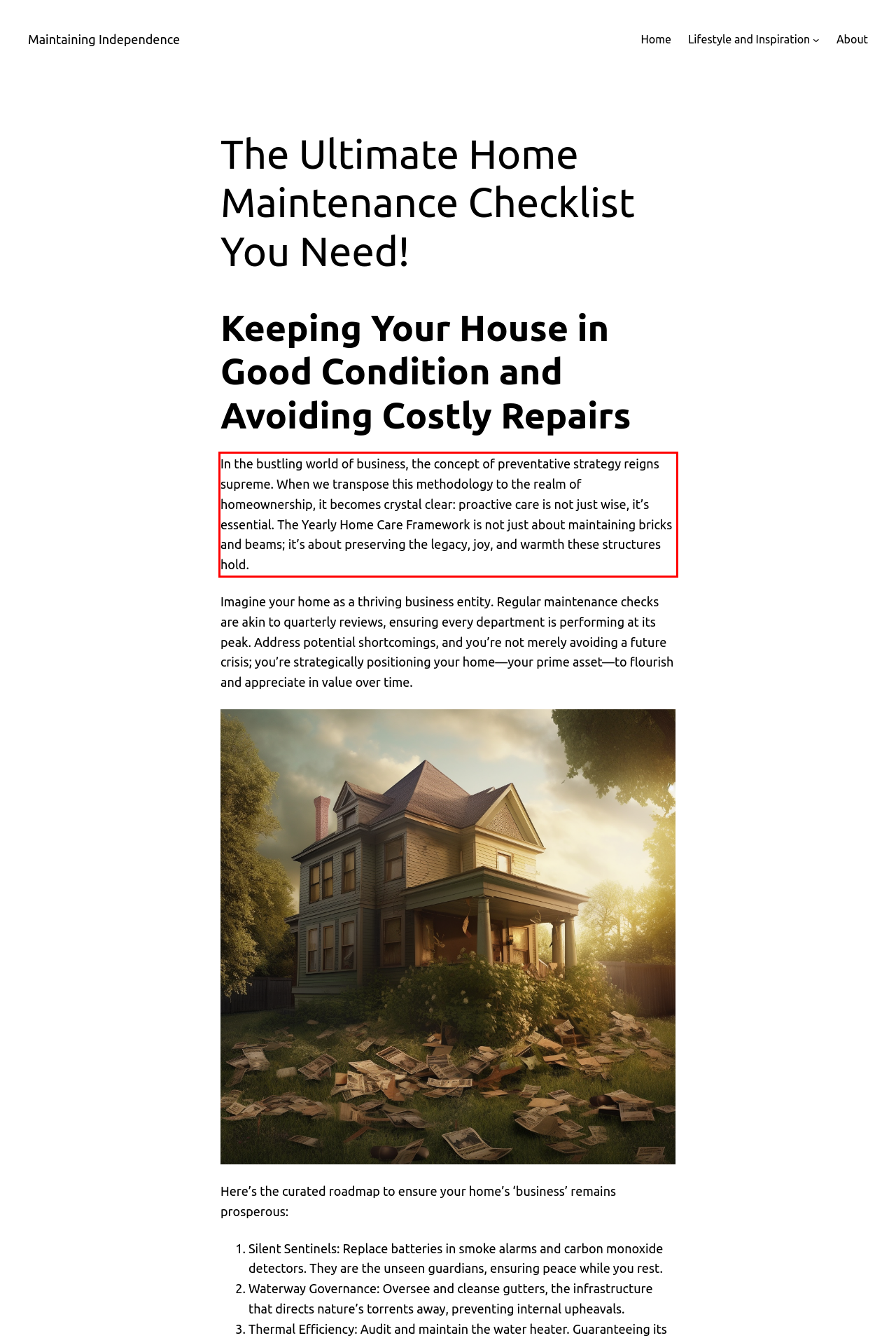You are provided with a screenshot of a webpage featuring a red rectangle bounding box. Extract the text content within this red bounding box using OCR.

In the bustling world of business, the concept of preventative strategy reigns supreme. When we transpose this methodology to the realm of homeownership, it becomes crystal clear: proactive care is not just wise, it’s essential. The Yearly Home Care Framework is not just about maintaining bricks and beams; it’s about preserving the legacy, joy, and warmth these structures hold.